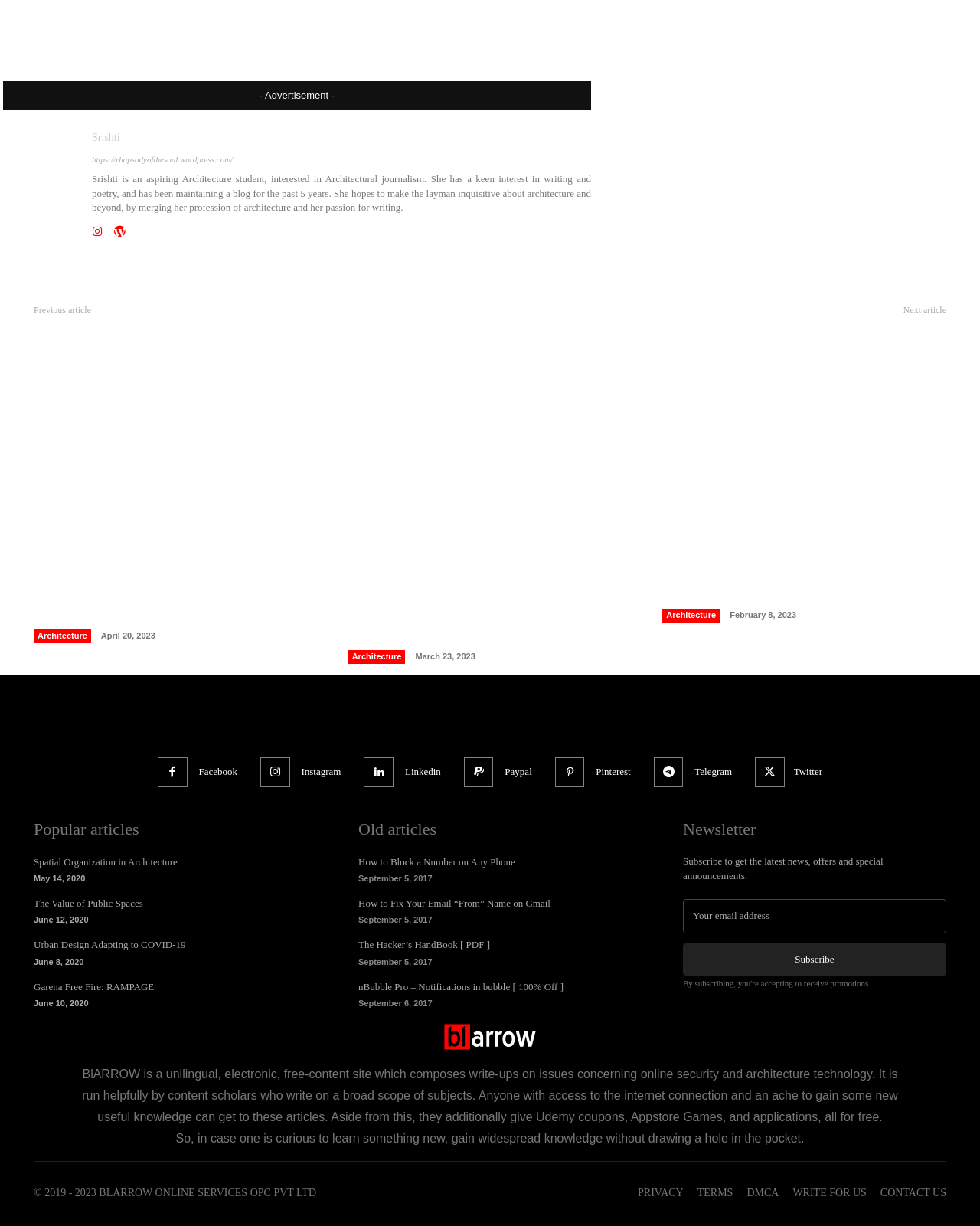What is the date of the article 'Spatial Organization in Architecture'?
Kindly offer a detailed explanation using the data available in the image.

The date of the article can be determined by reading the time element associated with the article, which states 'May 14, 2020'.